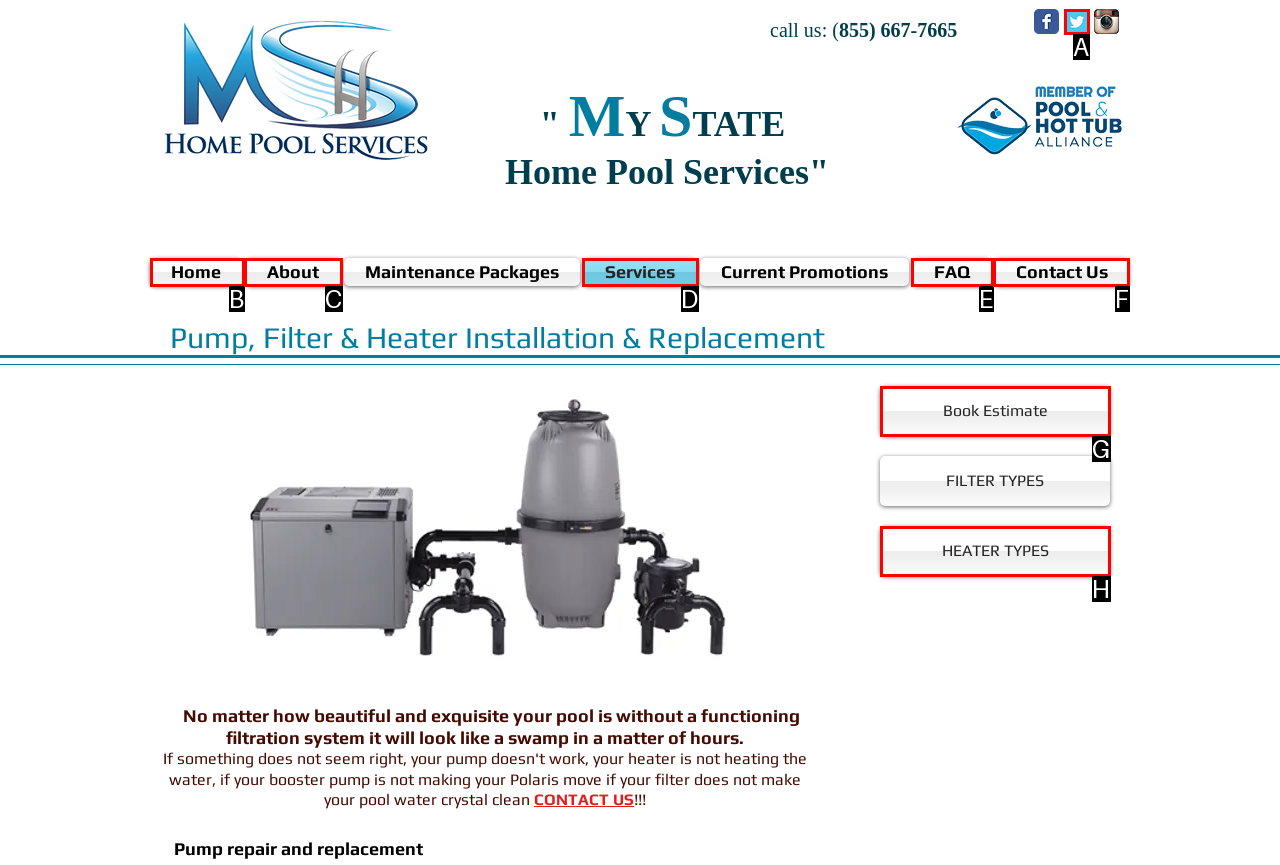Choose the HTML element that best fits the description: FAQ. Answer with the option's letter directly.

E